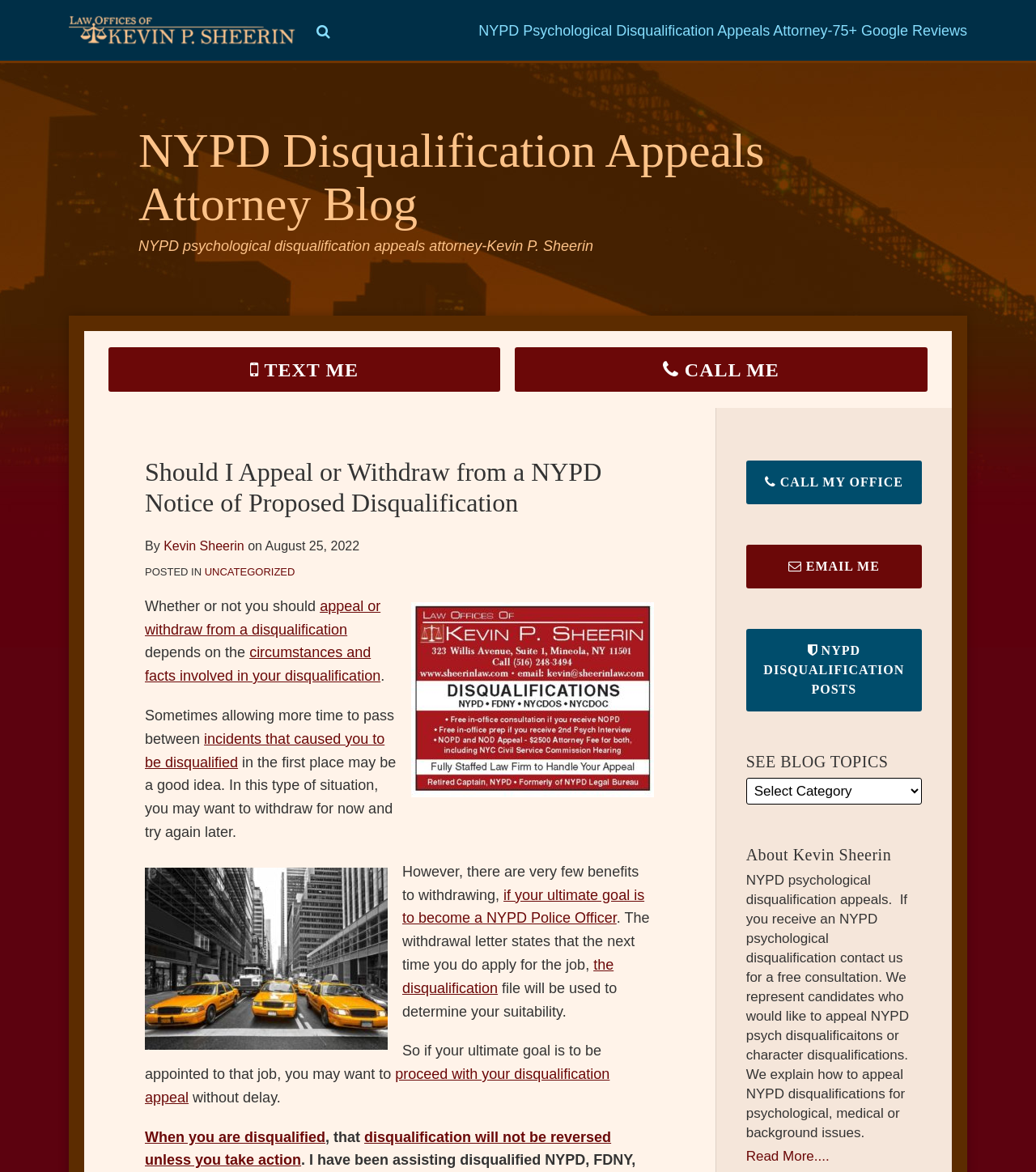Who is the author of the blog post?
Kindly offer a detailed explanation using the data available in the image.

I found the answer by looking at the 'By' section below the heading, which says 'By Kevin Sheerin'.